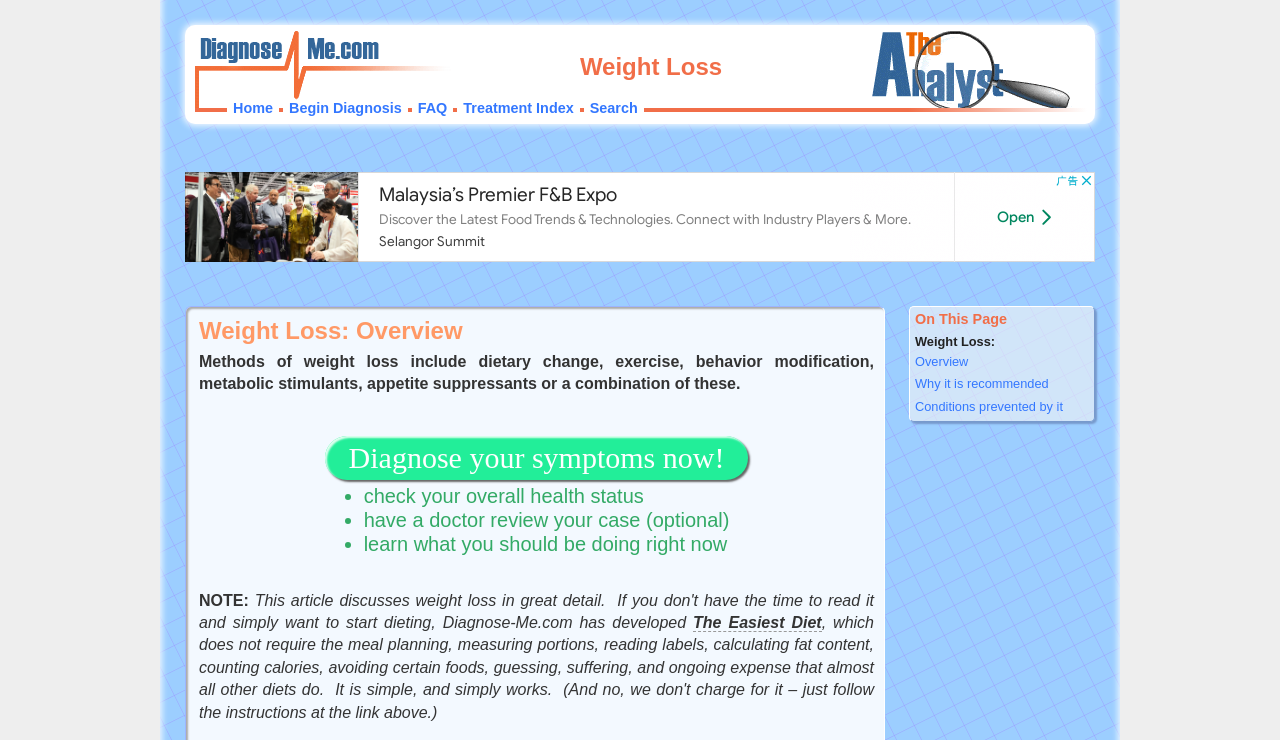Determine the bounding box coordinates of the target area to click to execute the following instruction: "learn about The Easiest Diet."

[0.541, 0.83, 0.642, 0.854]